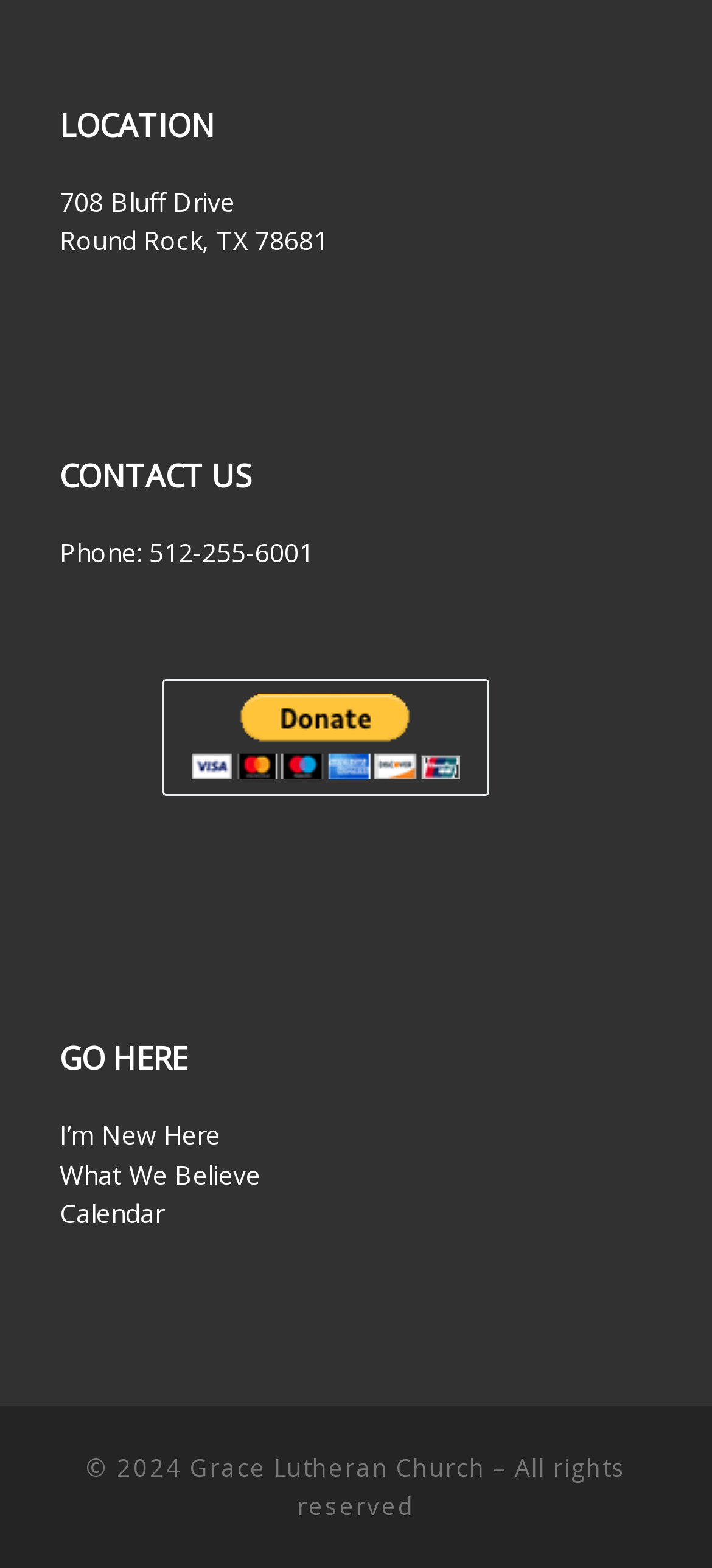How many links are there in the 'GO HERE' section?
Answer the question with a single word or phrase, referring to the image.

3